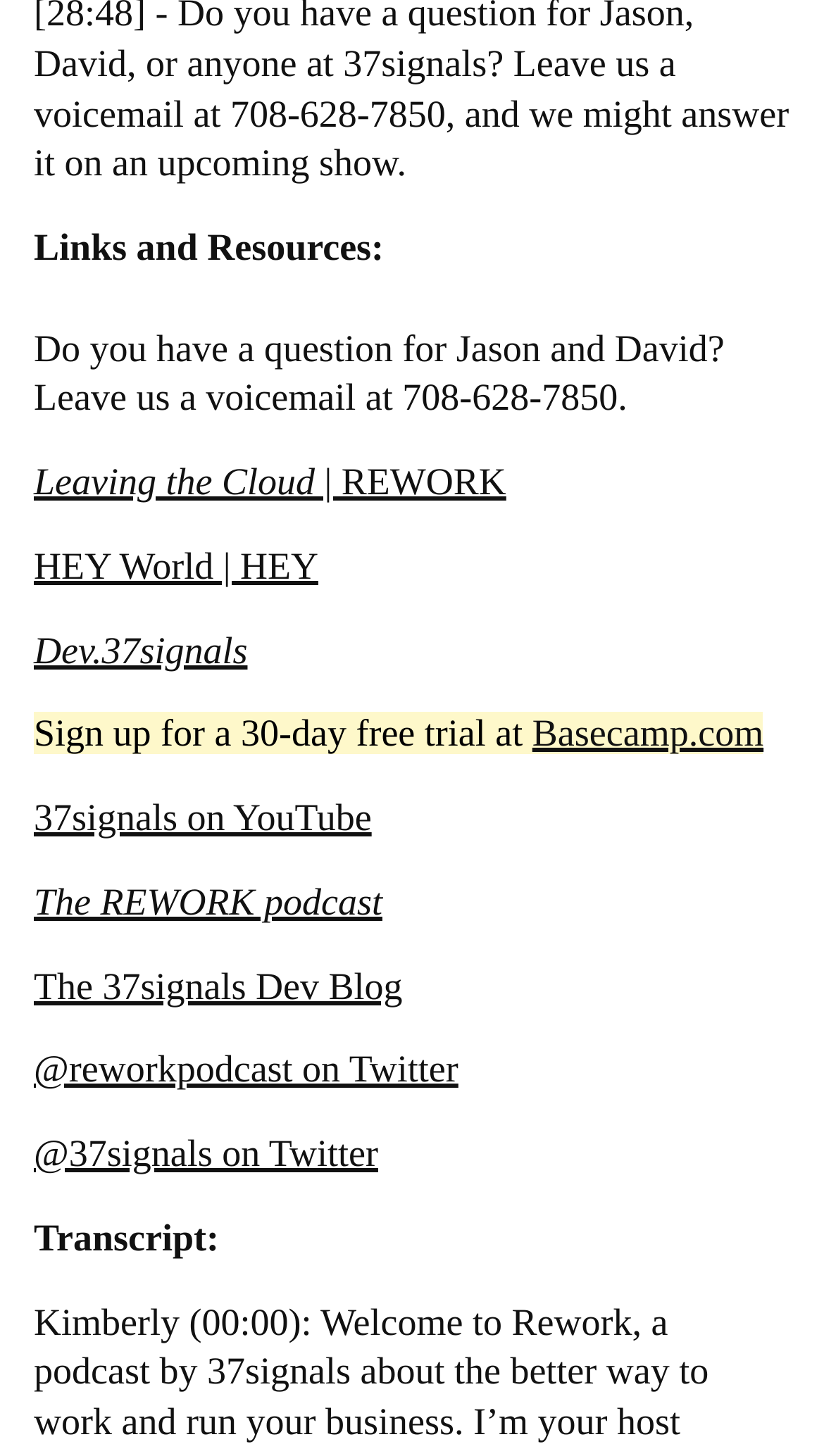Give a concise answer using one word or a phrase to the following question:
What is the phone number to leave a voicemail?

708-628-7850